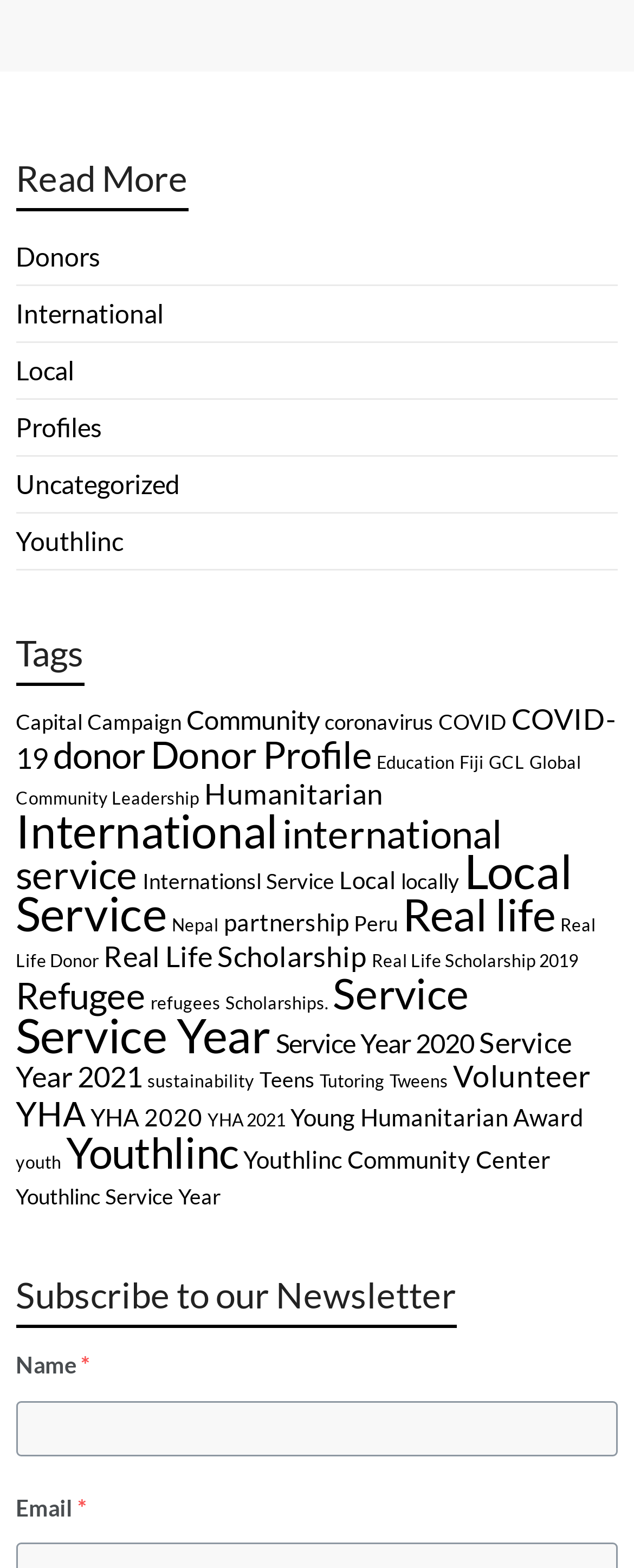What is the purpose of the form at the bottom? Refer to the image and provide a one-word or short phrase answer.

Subscribe to Newsletter